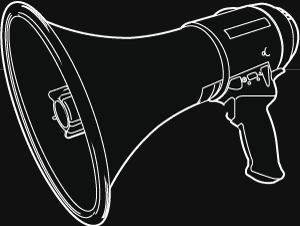What is the main theme of the image?
From the details in the image, provide a complete and detailed answer to the question.

The image aligns with the themes of marketing and public relations, highlighting how effective communication can create opportunities and foster connections in the competitive realm of motorsport, which is the main theme of the image.